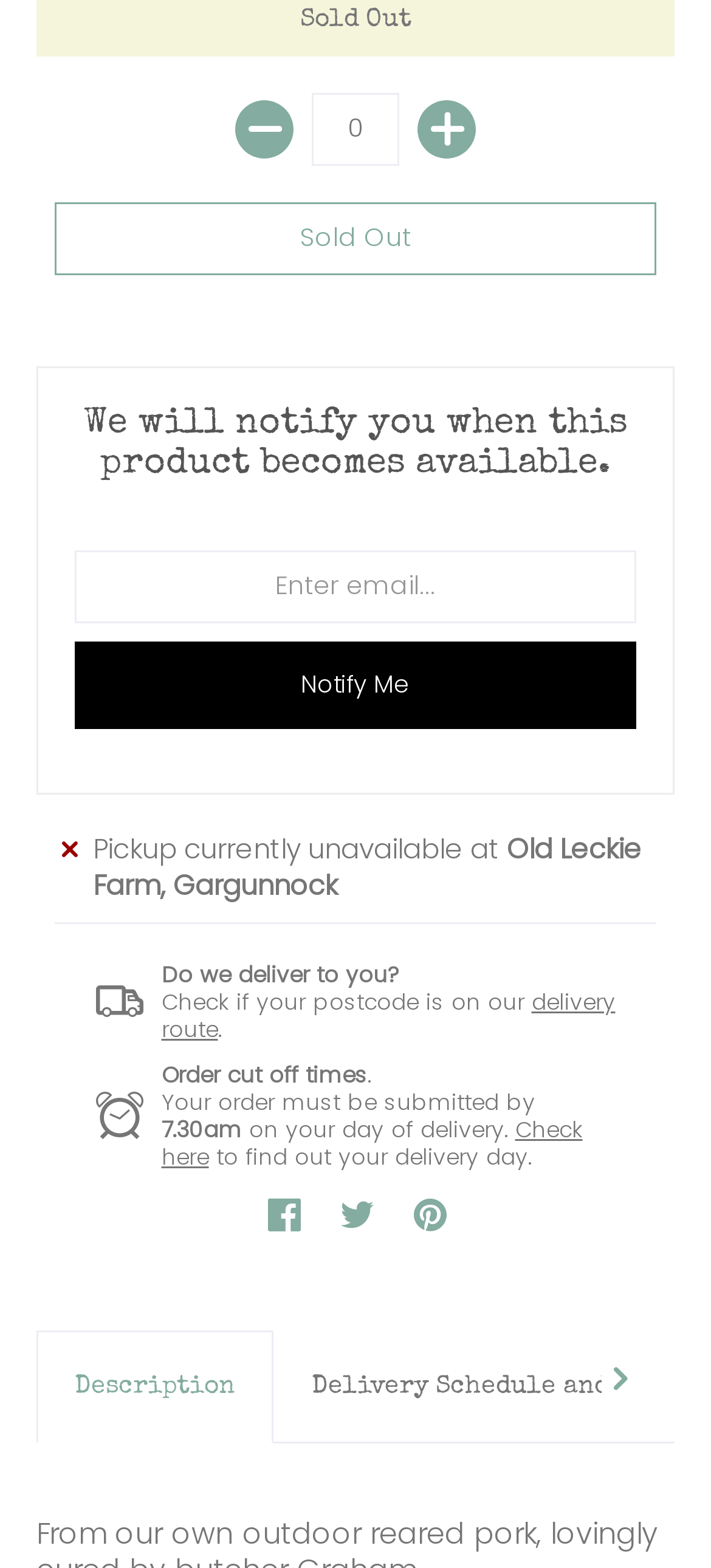With reference to the image, please provide a detailed answer to the following question: What is the purpose of the textbox?

The purpose of the textbox is to enter an email address, as indicated by the placeholder text 'Enter email...' and its proximity to the 'Notify Me' link.